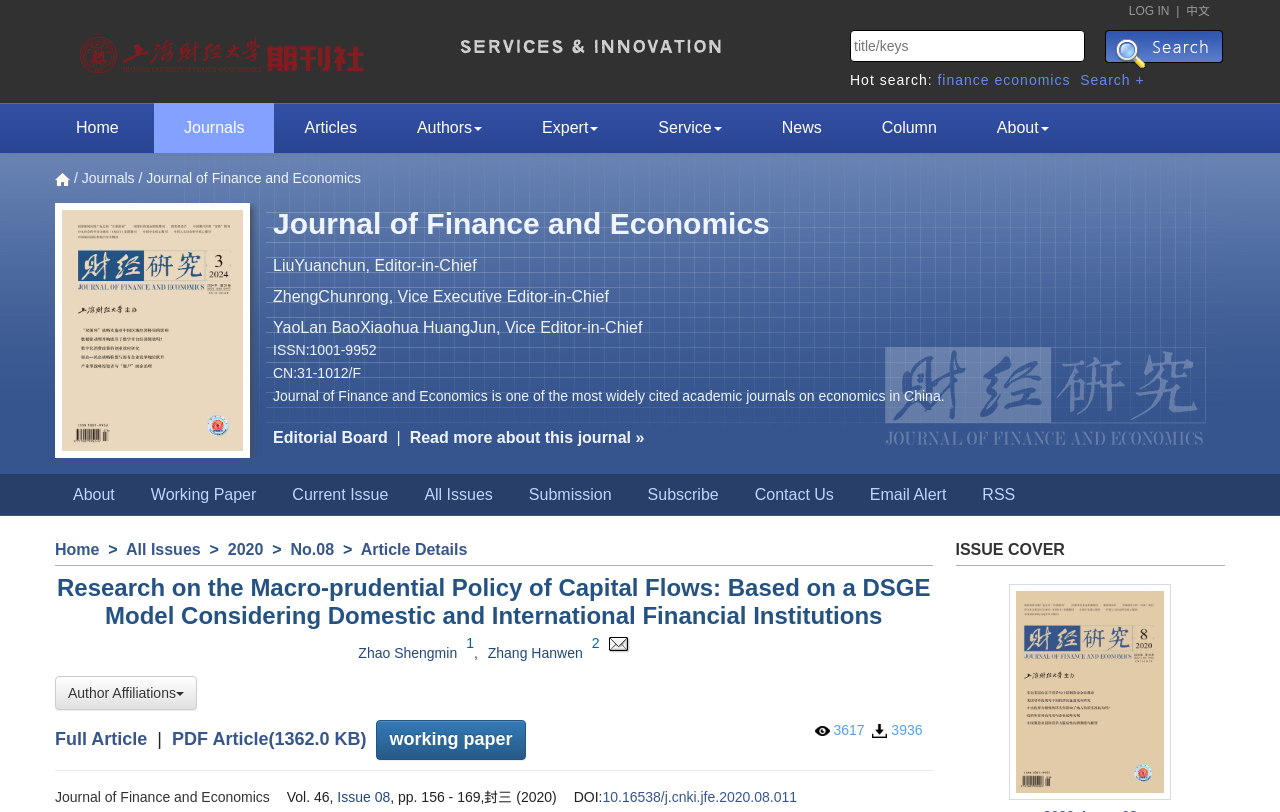Identify the bounding box for the described UI element: "Home".

[0.043, 0.666, 0.078, 0.687]